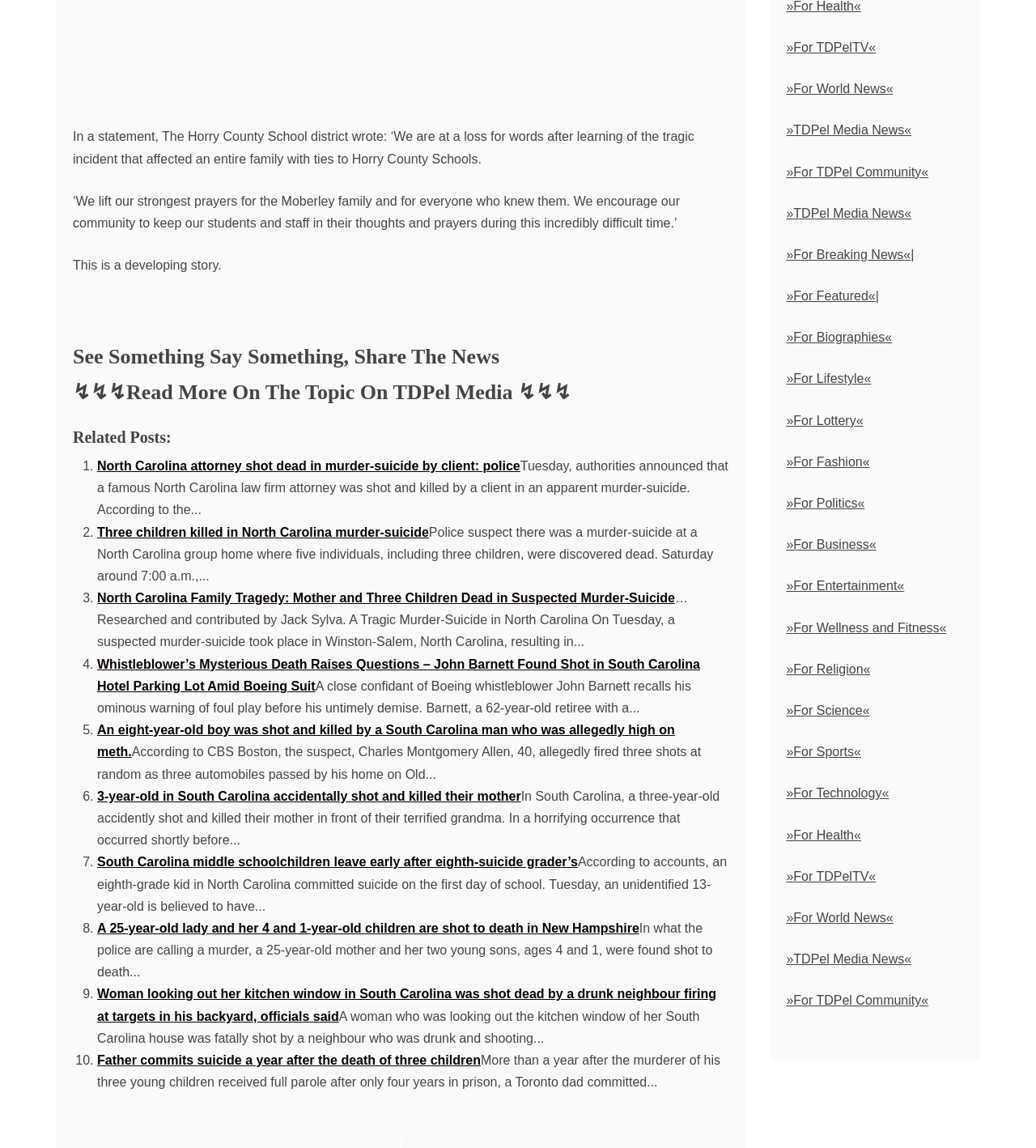Specify the bounding box coordinates of the region I need to click to perform the following instruction: "Click on 'North Carolina attorney shot dead in murder-suicide by client: police'". The coordinates must be four float numbers in the range of 0 to 1, i.e., [left, top, right, bottom].

[0.094, 0.4, 0.502, 0.412]